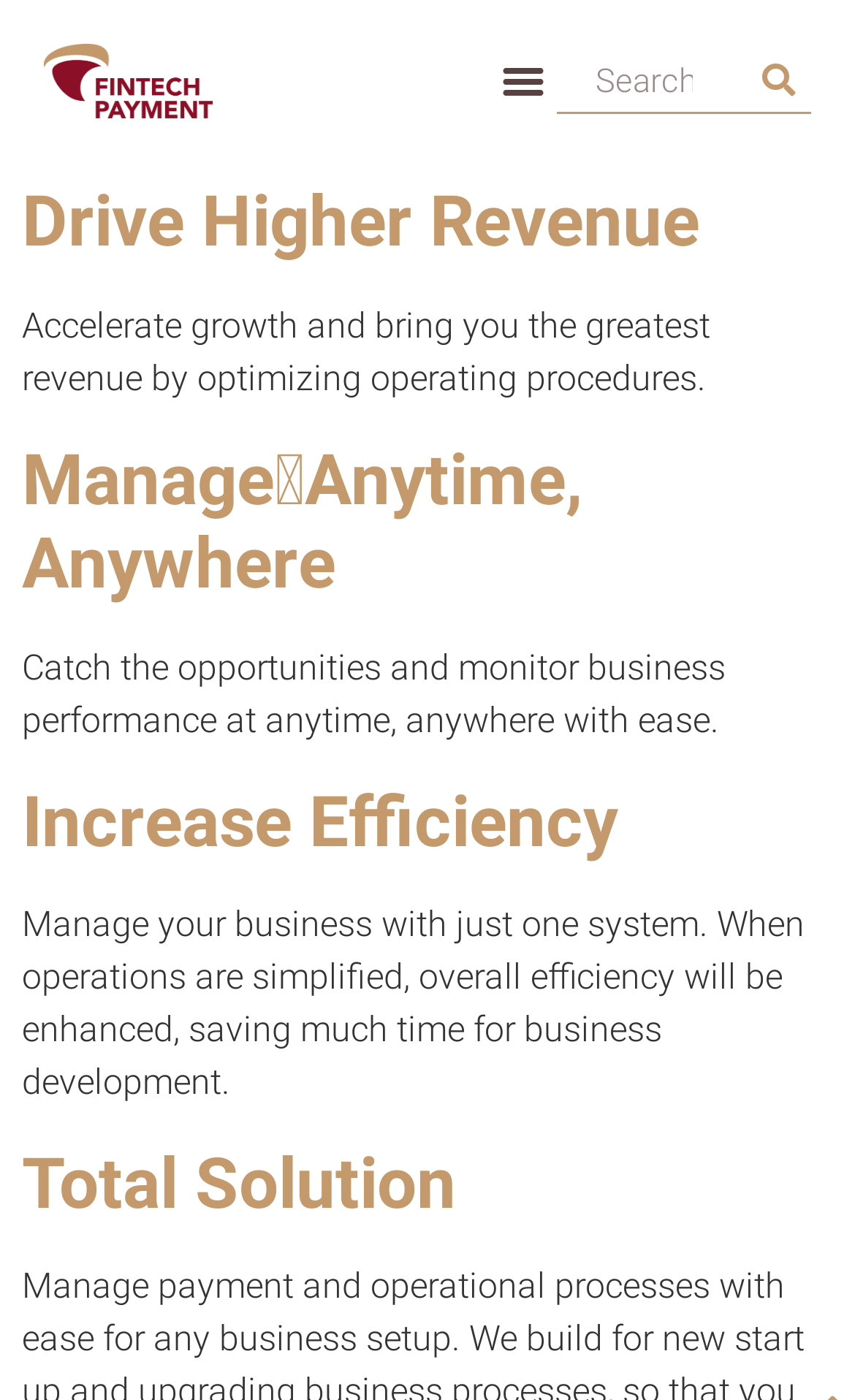Provide a thorough description of the webpage's content and layout.

The webpage is about FinTech Payment, with a prominent title "WHY FINTECH PAYMENT – FinTech Payment" at the top. On the top-right corner, there is a menu toggle button and a search bar with a search button. 

Below the title, there are three main sections, each with a heading and a brief description. The first section is about driving higher revenue, with a link to learn more. The description explains how optimizing operating procedures can accelerate growth and bring in more revenue.

The second section is about managing business anytime, anywhere, with a link to learn more. The description highlights the ease of monitoring business performance at any time and from any location.

The third section is about increasing efficiency, with a link to learn more. The description explains how simplifying operations with a single system can enhance overall efficiency, saving time for business development. This section also has a subheading "Total Solution" with a link to learn more.

There are no images on the page, and the layout is dominated by text and links.